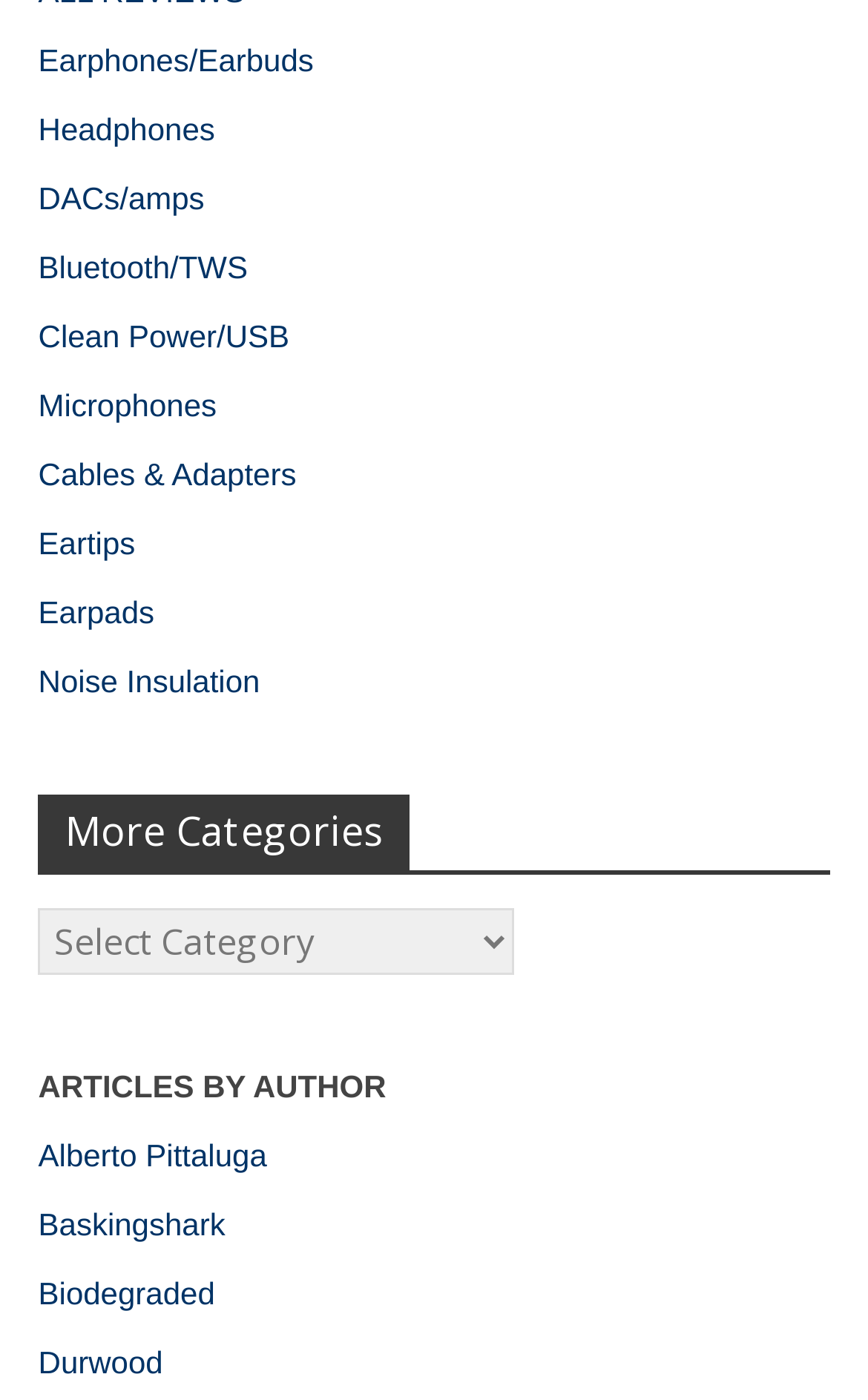Pinpoint the bounding box coordinates of the element you need to click to execute the following instruction: "Explore Noise Insulation". The bounding box should be represented by four float numbers between 0 and 1, in the format [left, top, right, bottom].

[0.044, 0.474, 0.3, 0.499]